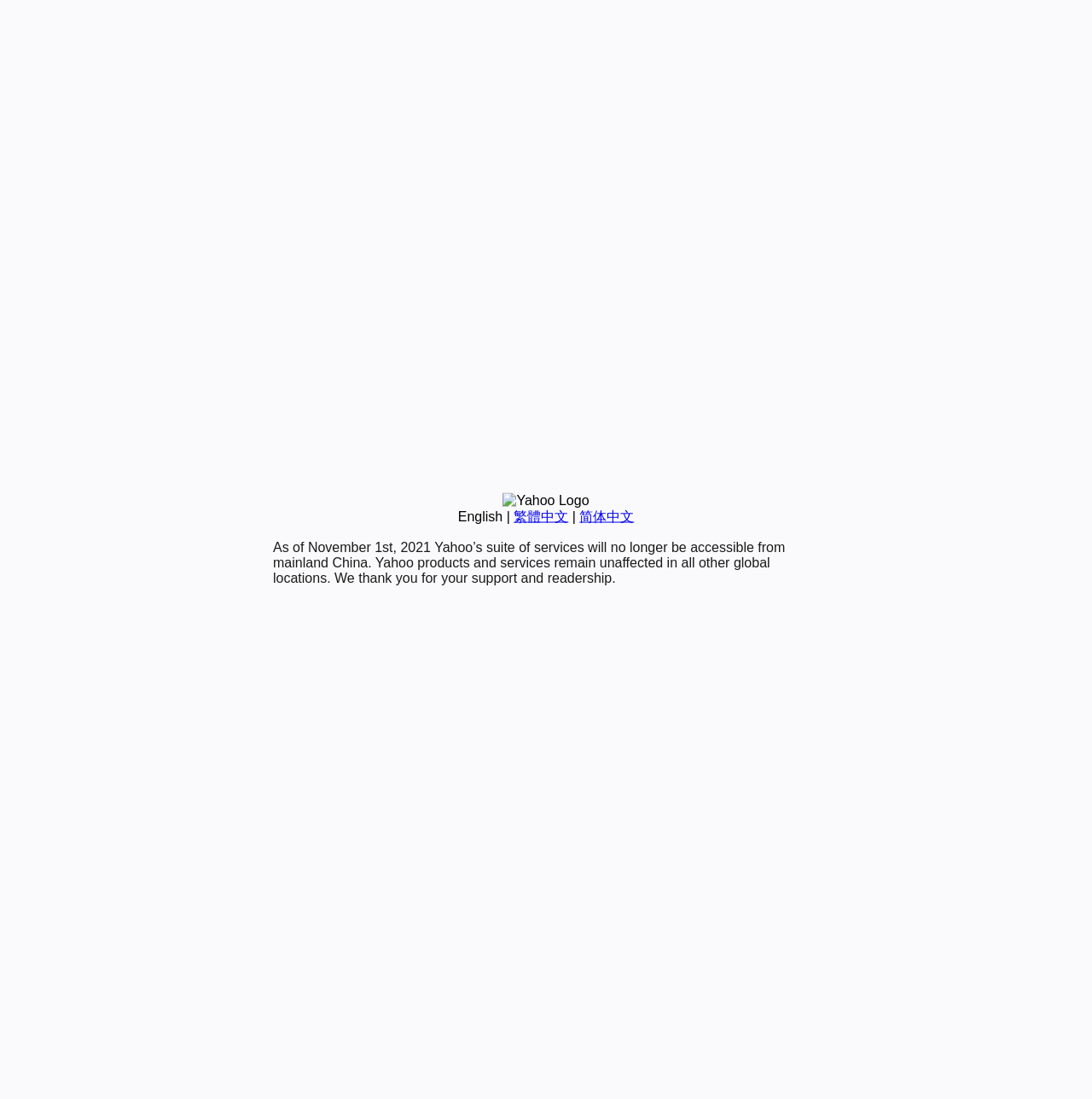Using the given description, provide the bounding box coordinates formatted as (top-left x, top-left y, bottom-right x, bottom-right y), with all values being floating point numbers between 0 and 1. Description: English

[0.419, 0.463, 0.46, 0.476]